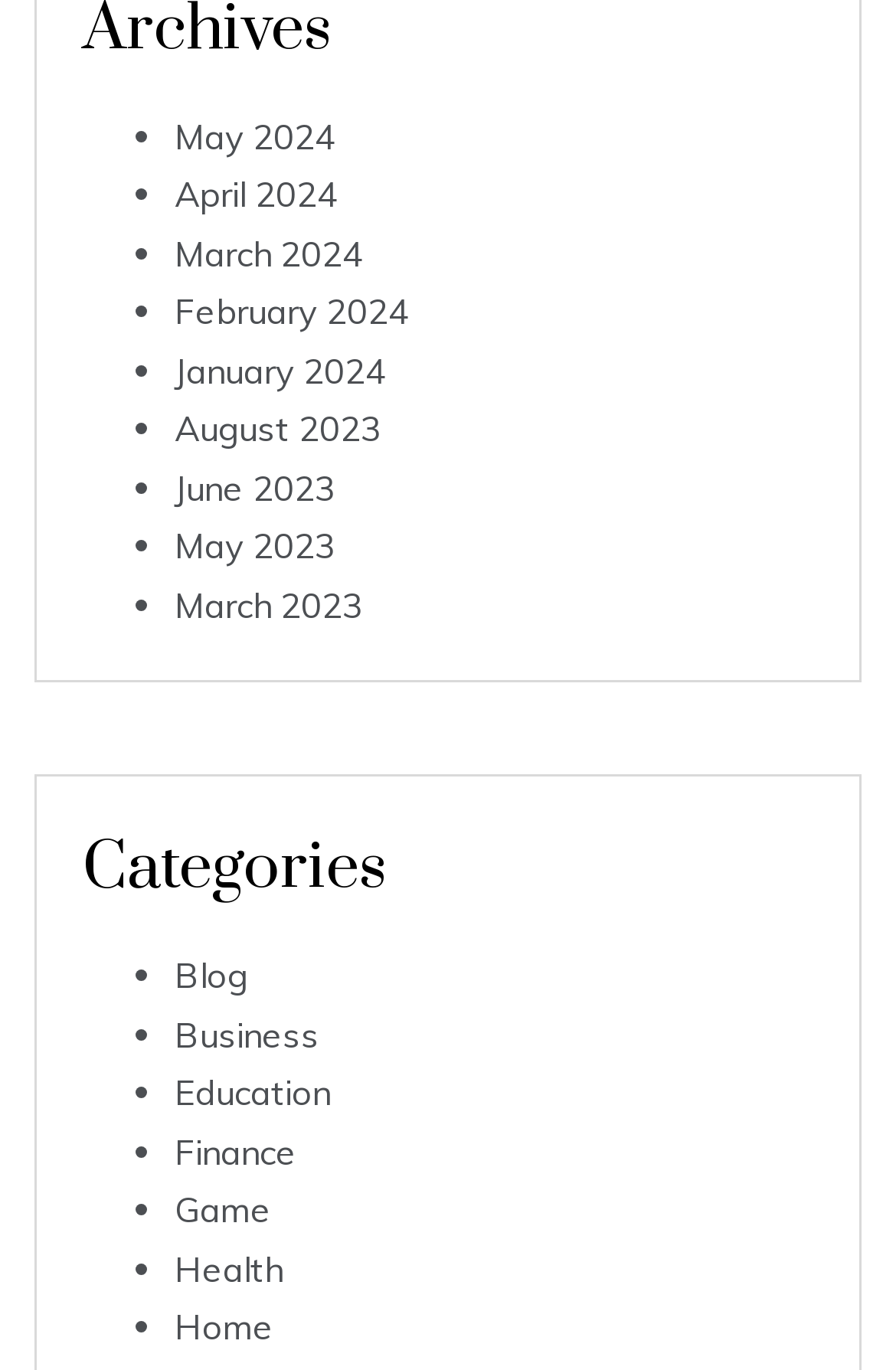Indicate the bounding box coordinates of the element that must be clicked to execute the instruction: "Explore Health". The coordinates should be given as four float numbers between 0 and 1, i.e., [left, top, right, bottom].

[0.195, 0.91, 0.315, 0.942]